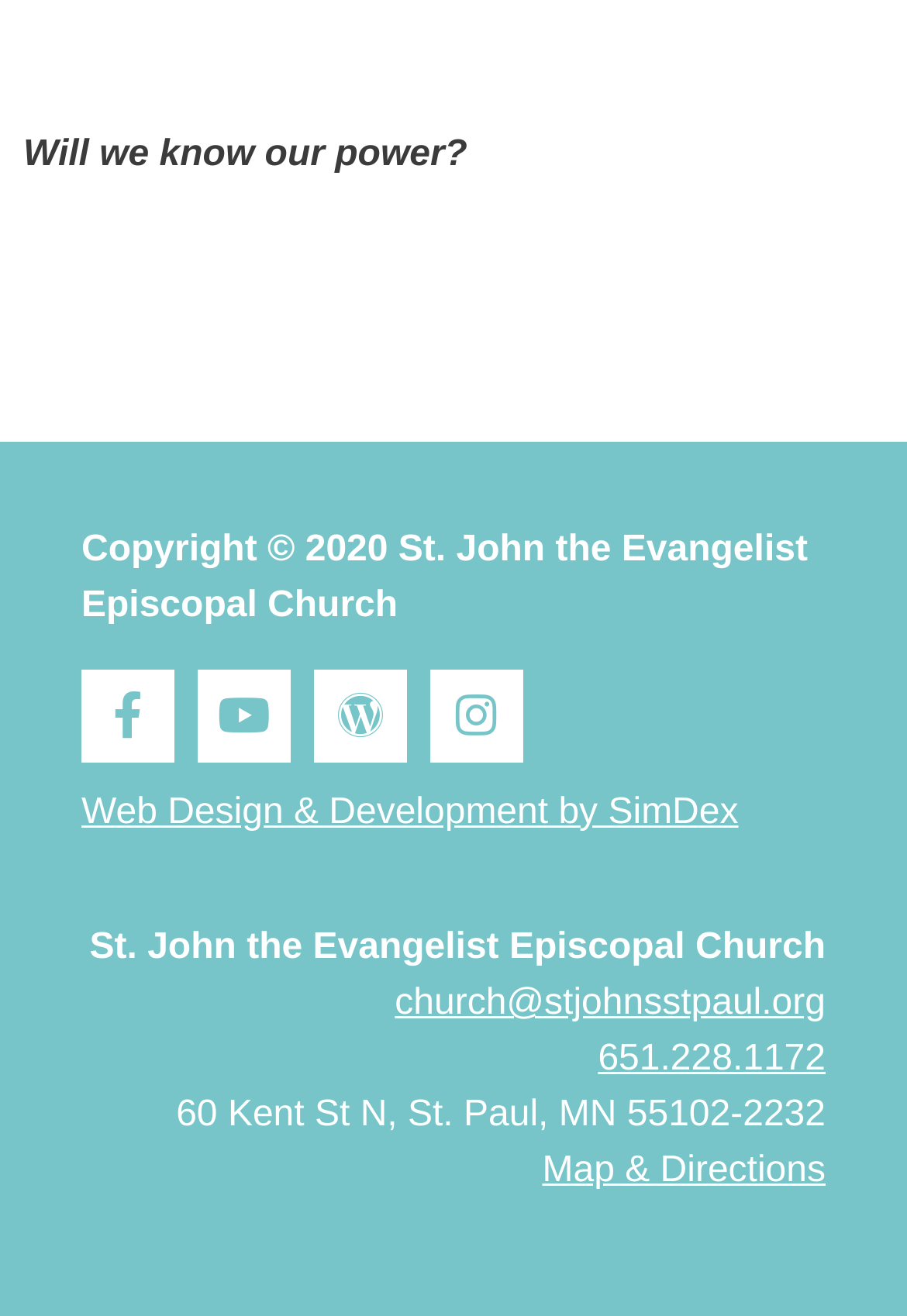Kindly determine the bounding box coordinates of the area that needs to be clicked to fulfill this instruction: "Log in".

None